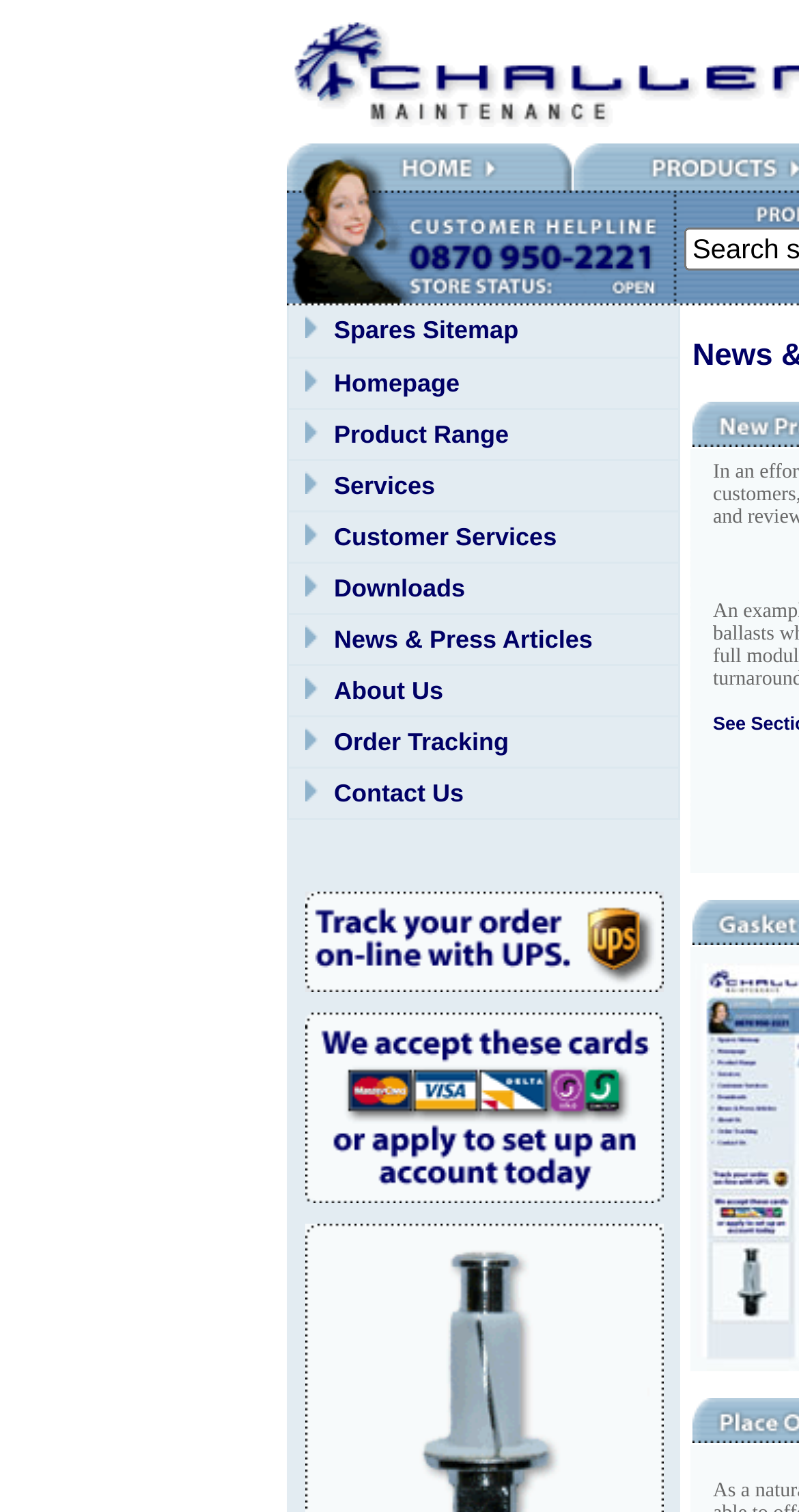Identify the bounding box coordinates of the clickable section necessary to follow the following instruction: "Go back to top". The coordinates should be presented as four float numbers from 0 to 1, i.e., [left, top, right, bottom].

None